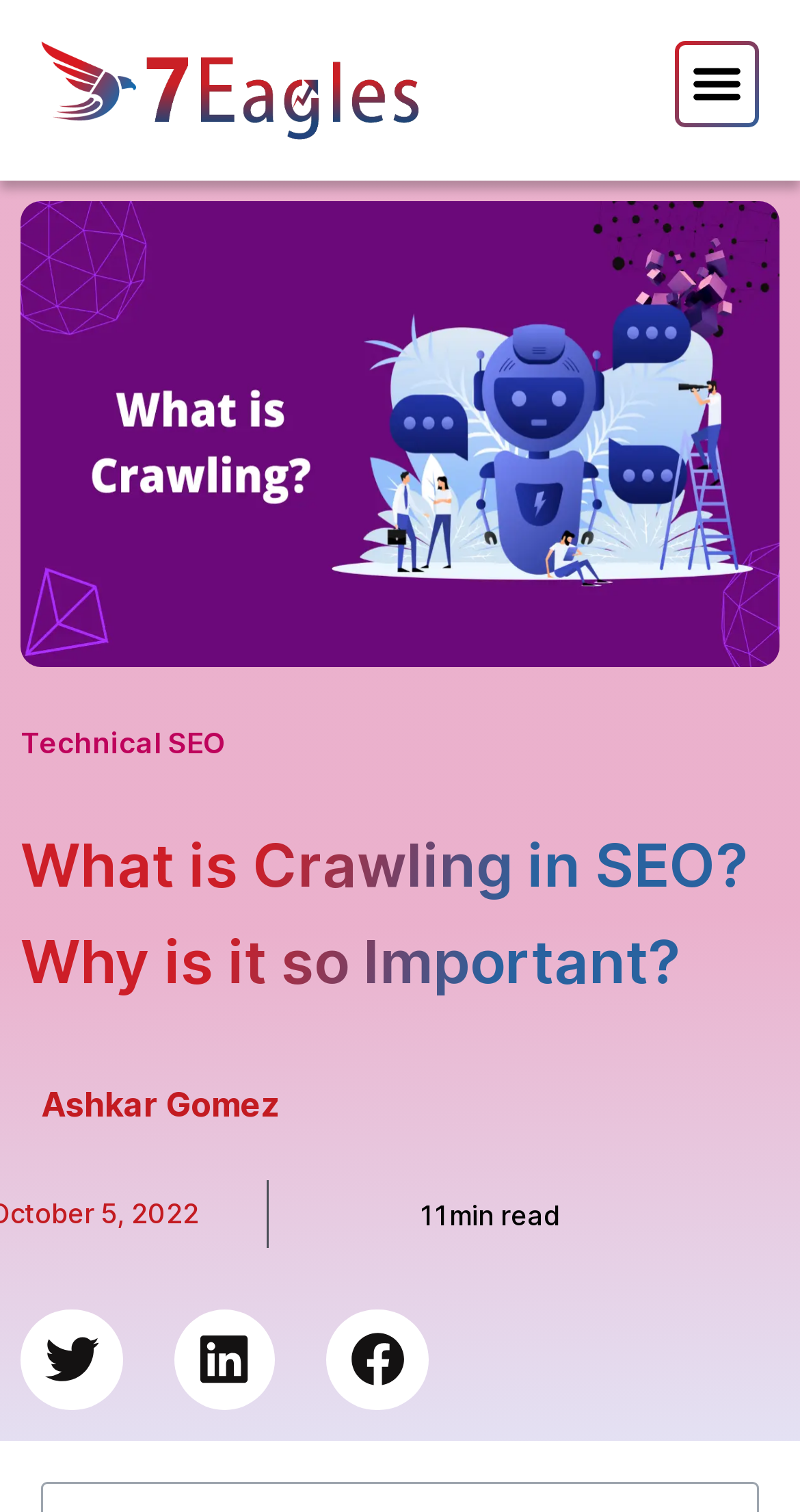What is the topic of the webpage?
Please answer the question as detailed as possible.

The webpage is focused on 'Crawling in SEO - Complete Guide for Crawl Accessibility' as indicated by the root element, and the heading 'What is Crawling in SEO? Why is it so Important?' further supports this topic.